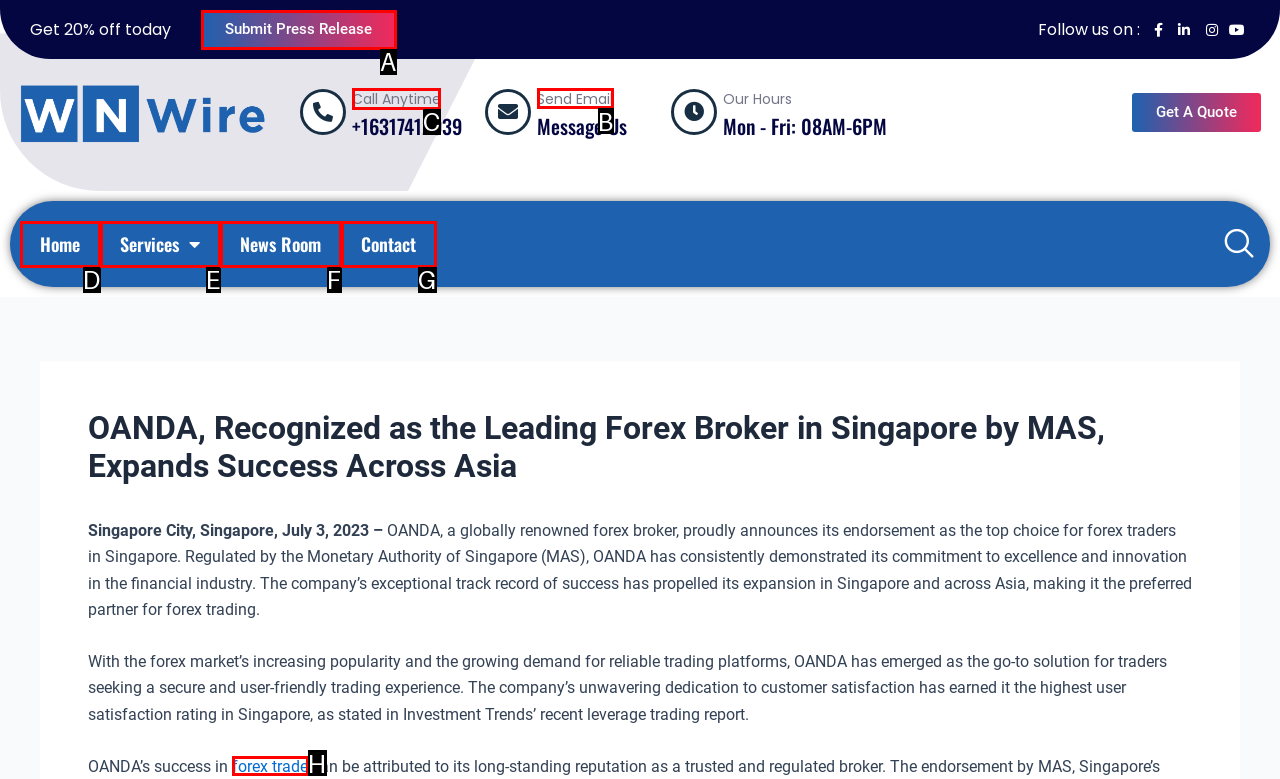Select the HTML element that should be clicked to accomplish the task: Explore the 'Shop' section Reply with the corresponding letter of the option.

None